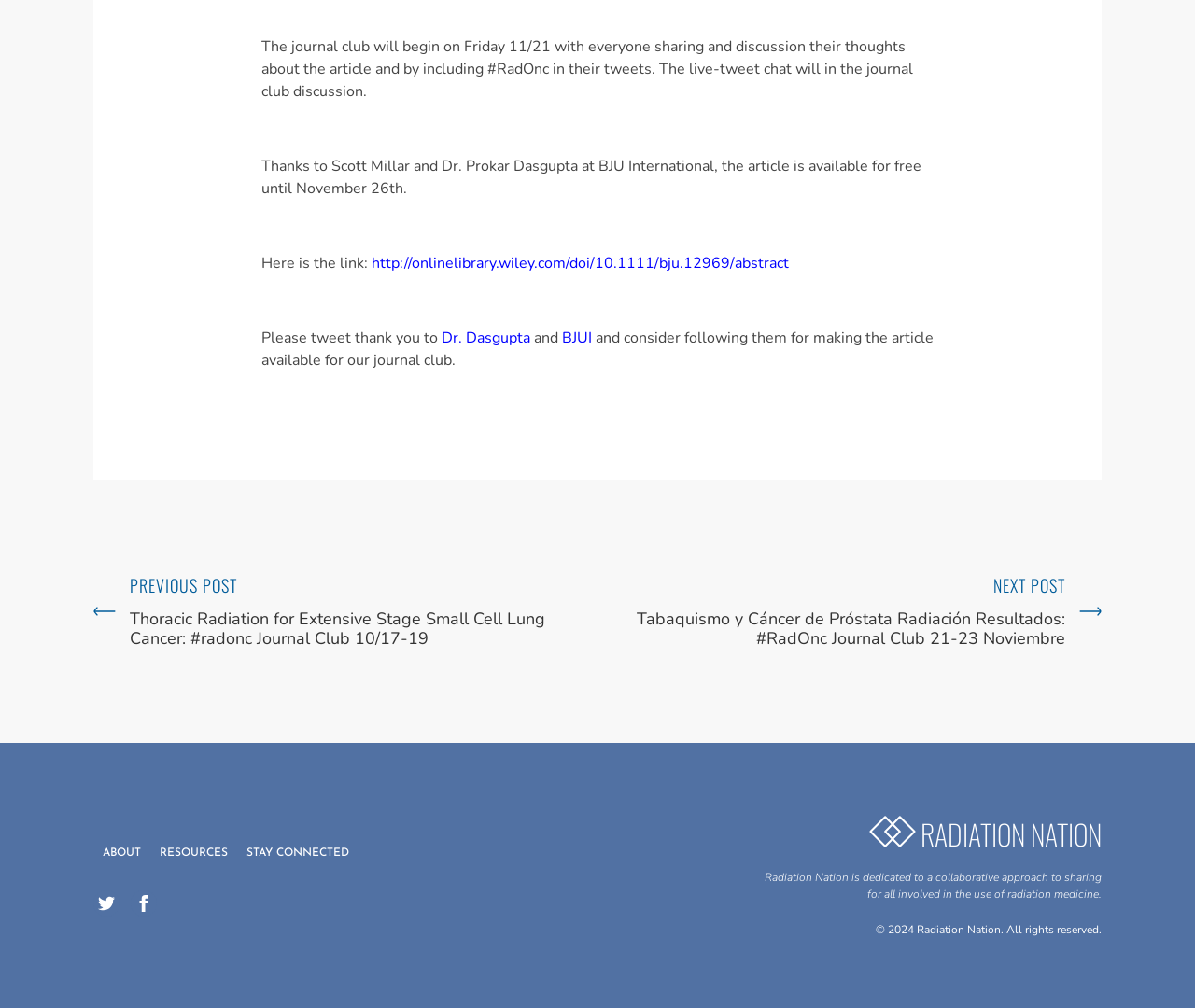Locate the bounding box for the described UI element: "Inventory management in supply chain". Ensure the coordinates are four float numbers between 0 and 1, formatted as [left, top, right, bottom].

None